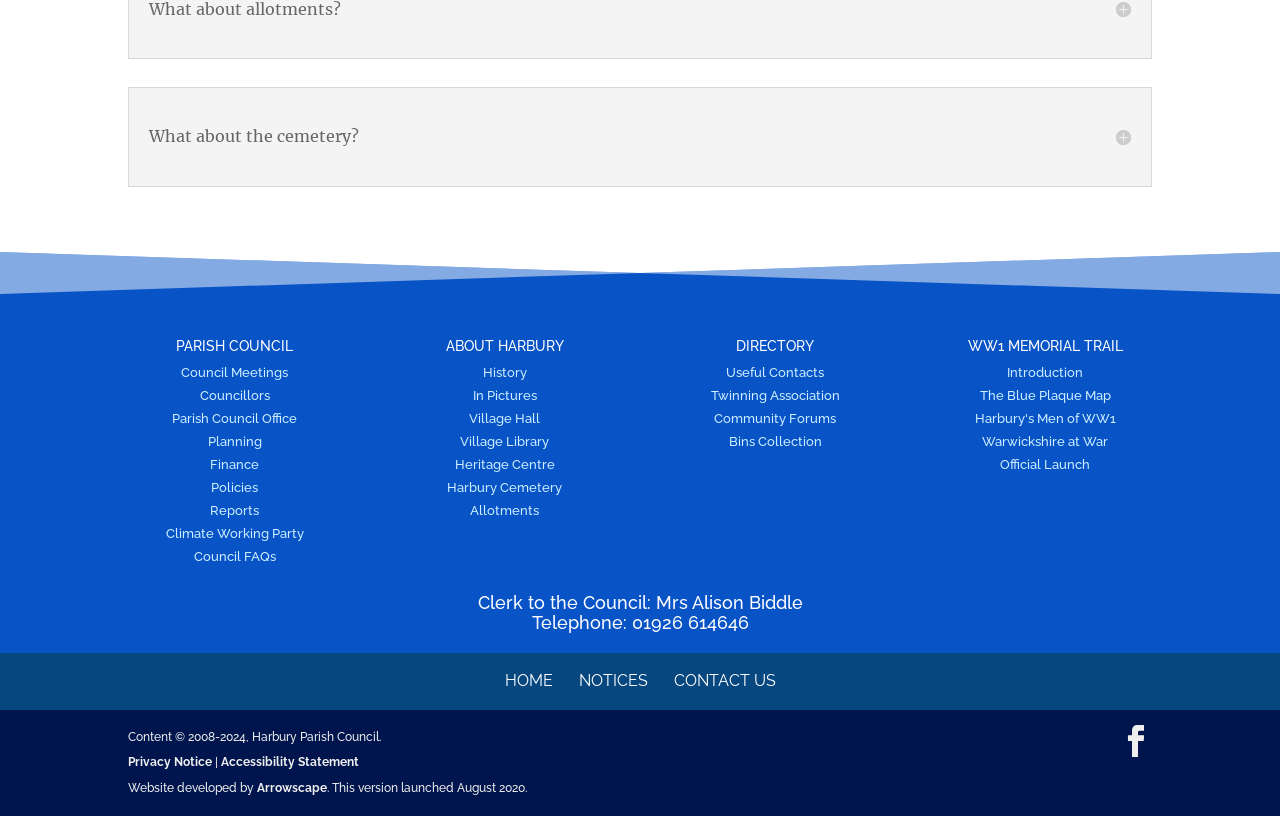Locate the bounding box coordinates of the element you need to click to accomplish the task described by this instruction: "Go to Harbury Cemetery".

[0.35, 0.588, 0.439, 0.607]